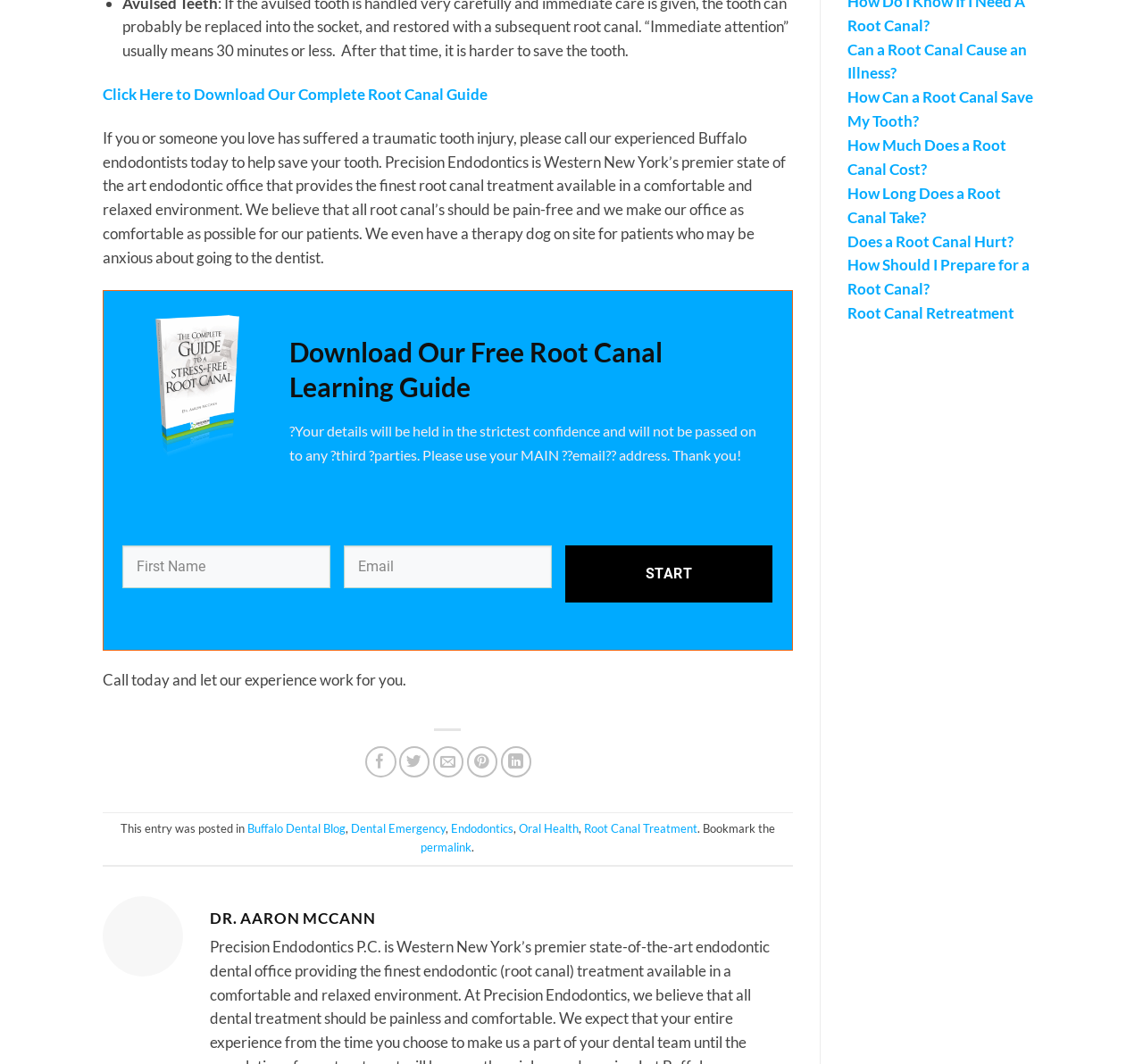Indicate the bounding box coordinates of the element that must be clicked to execute the instruction: "Read more about Dr. Aaron McCann". The coordinates should be given as four float numbers between 0 and 1, i.e., [left, top, right, bottom].

[0.184, 0.842, 0.693, 0.872]